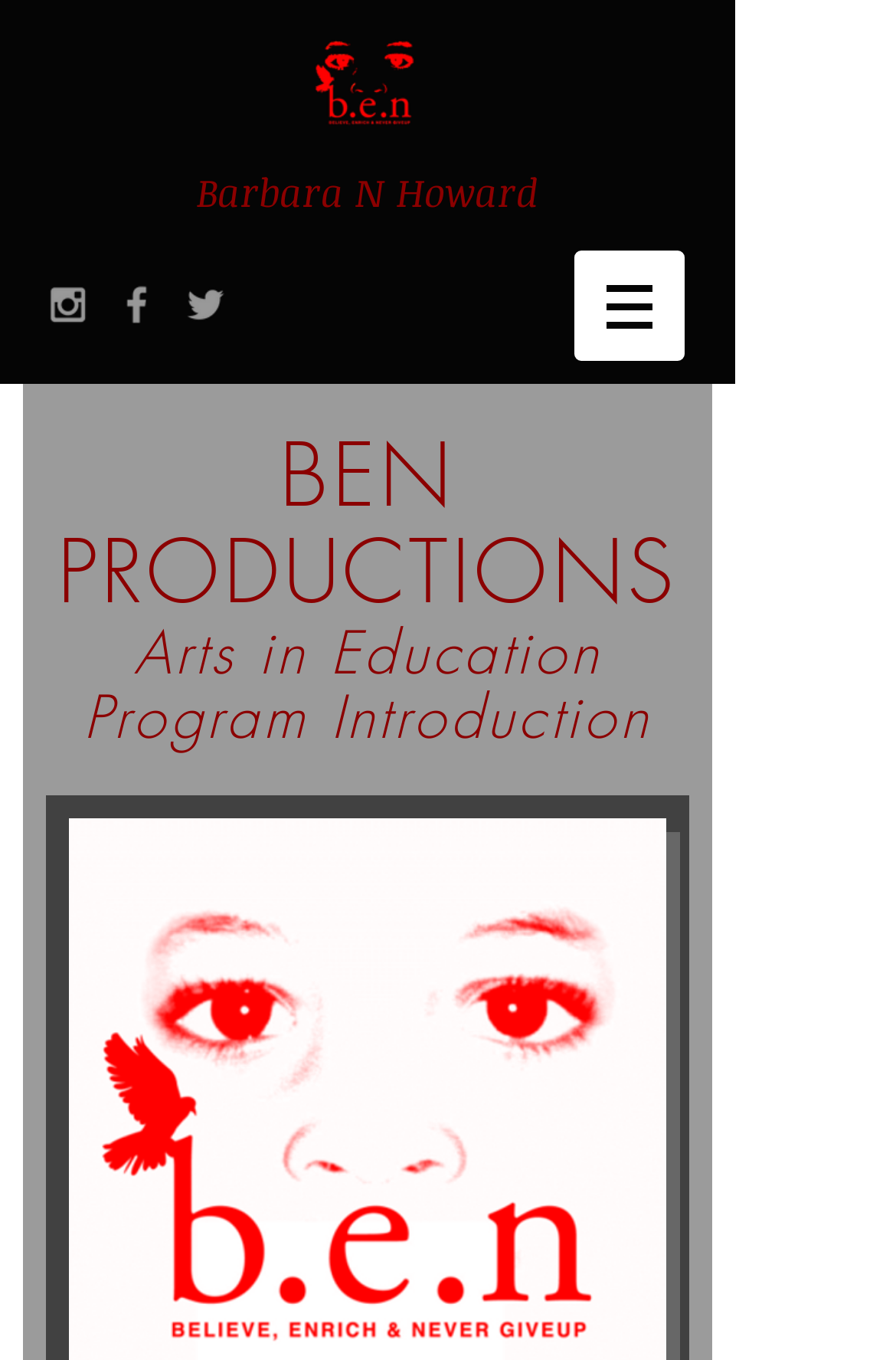What is the name of the program introduced on the webpage?
Based on the screenshot, respond with a single word or phrase.

Arts in Education Program